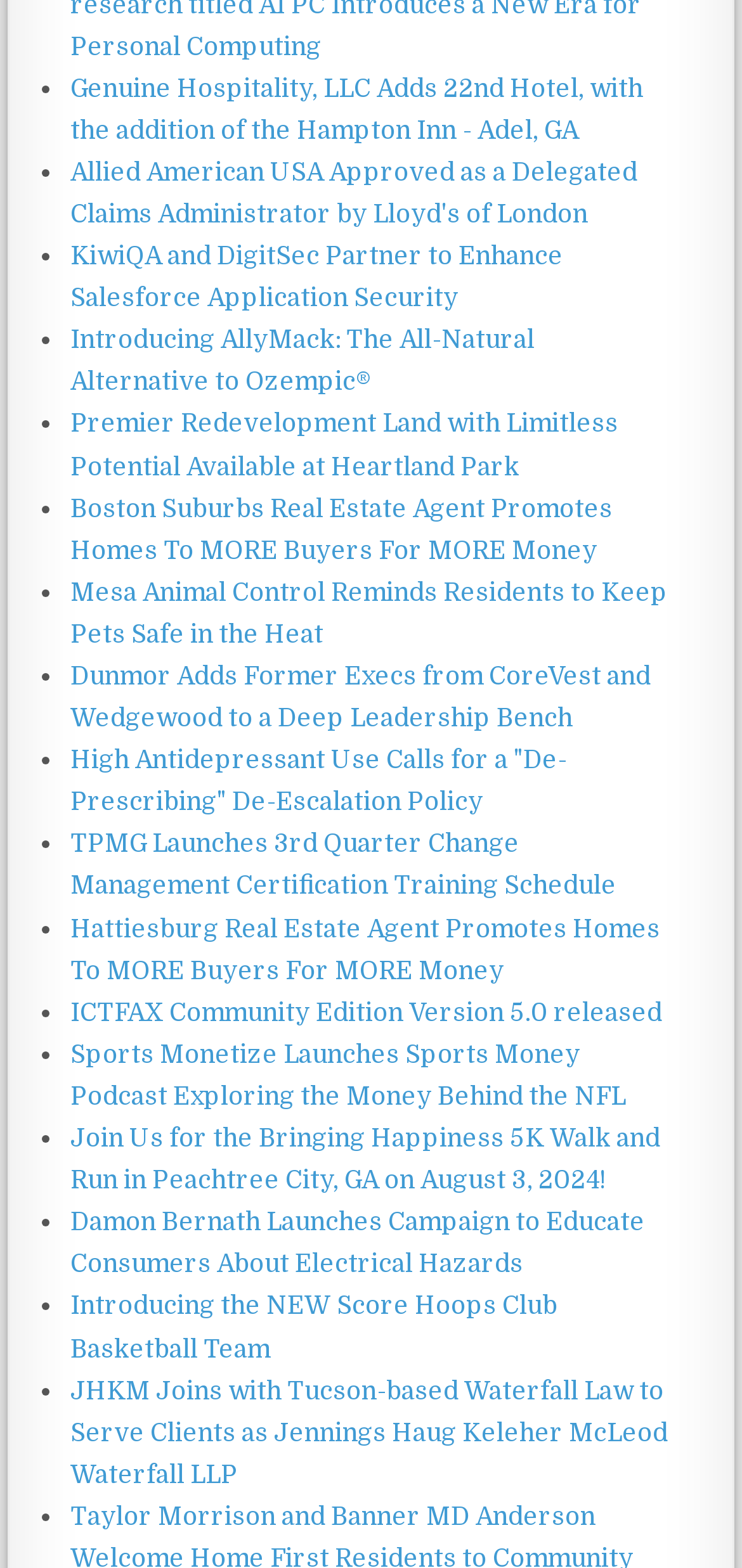Locate the bounding box coordinates of the element that should be clicked to fulfill the instruction: "Get information about Premier Redevelopment Land".

[0.095, 0.261, 0.833, 0.306]